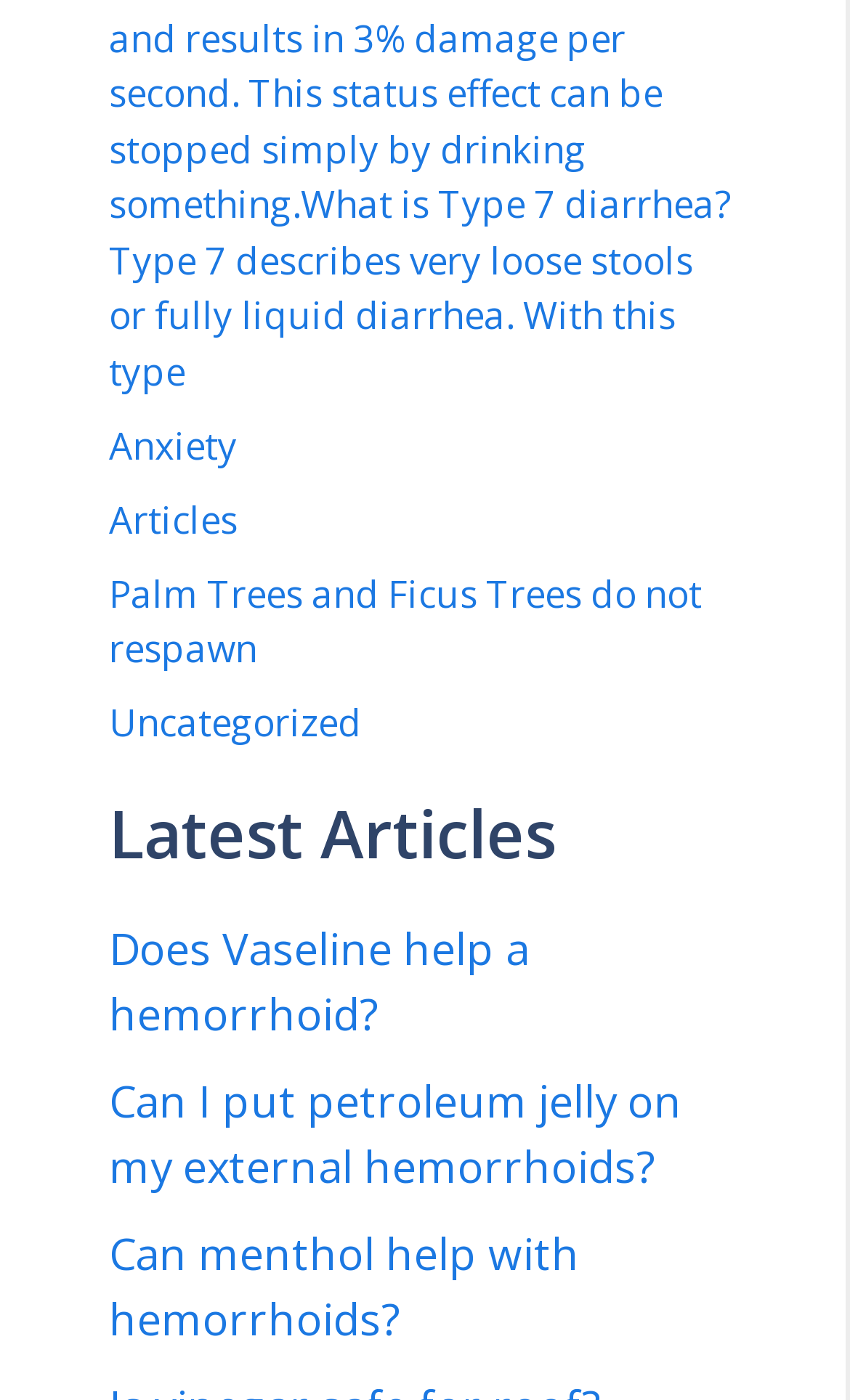What is the status effect caused by something?
Refer to the image and offer an in-depth and detailed answer to the question.

According to the first link, something causes a status effect that results in 3% damage per second, which can be stopped by drinking something.